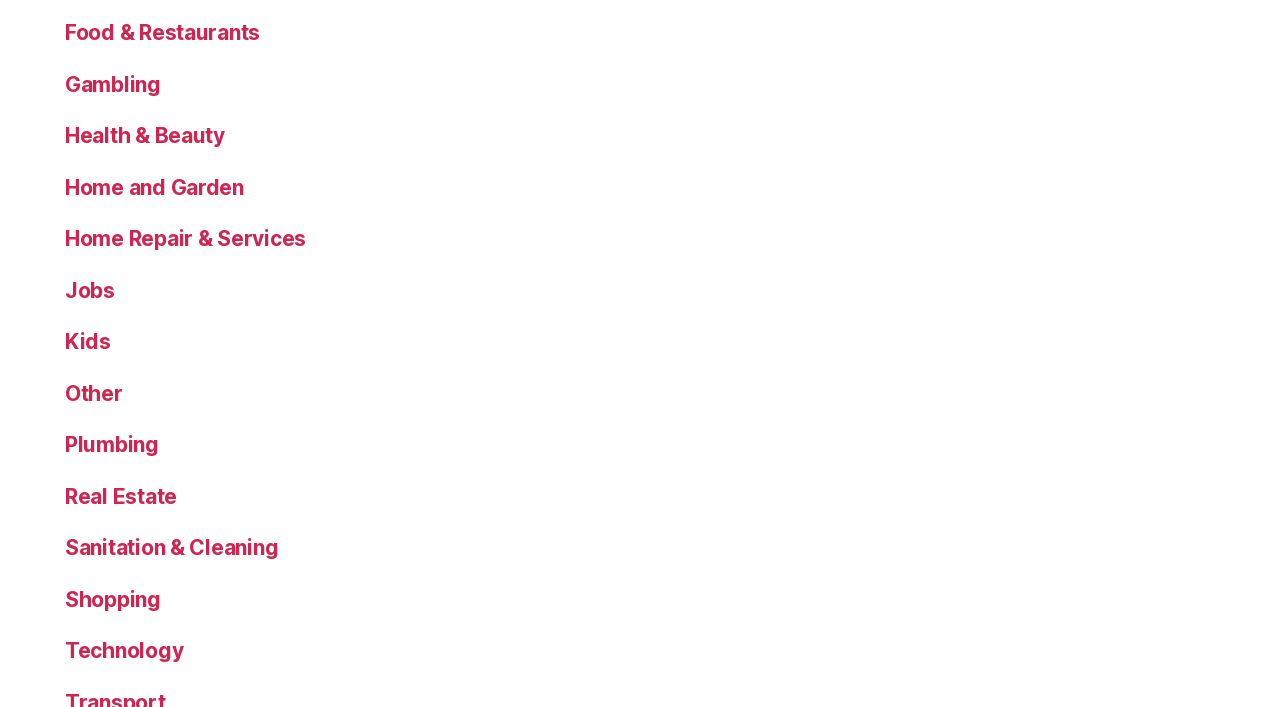From the given element description: "Health & Beauty", find the bounding box for the UI element. Provide the coordinates as four float numbers between 0 and 1, in the order [left, top, right, bottom].

[0.051, 0.174, 0.176, 0.21]